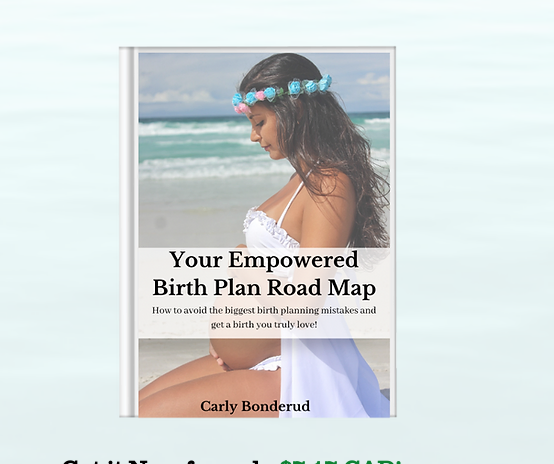Please give a one-word or short phrase response to the following question: 
What is the pregnant woman wearing?

White dress